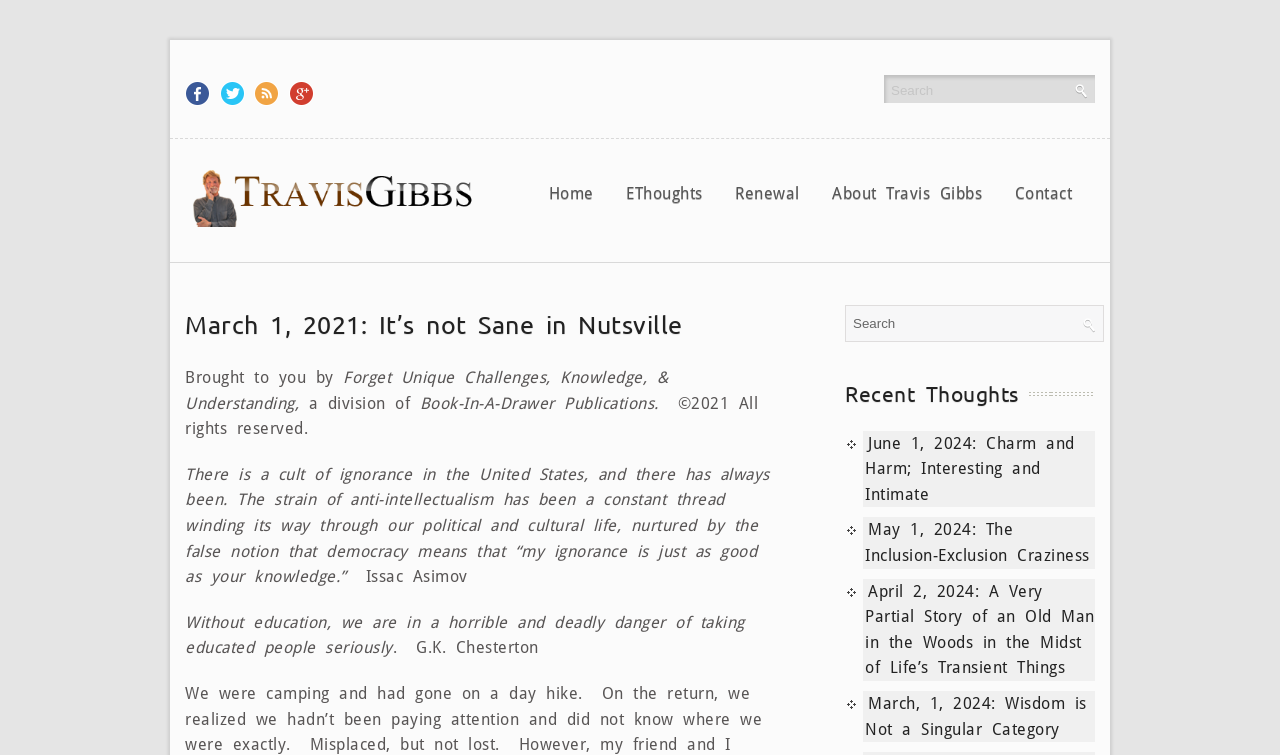Give a succinct answer to this question in a single word or phrase: 
What is the name of the website?

Travisgibbs.com